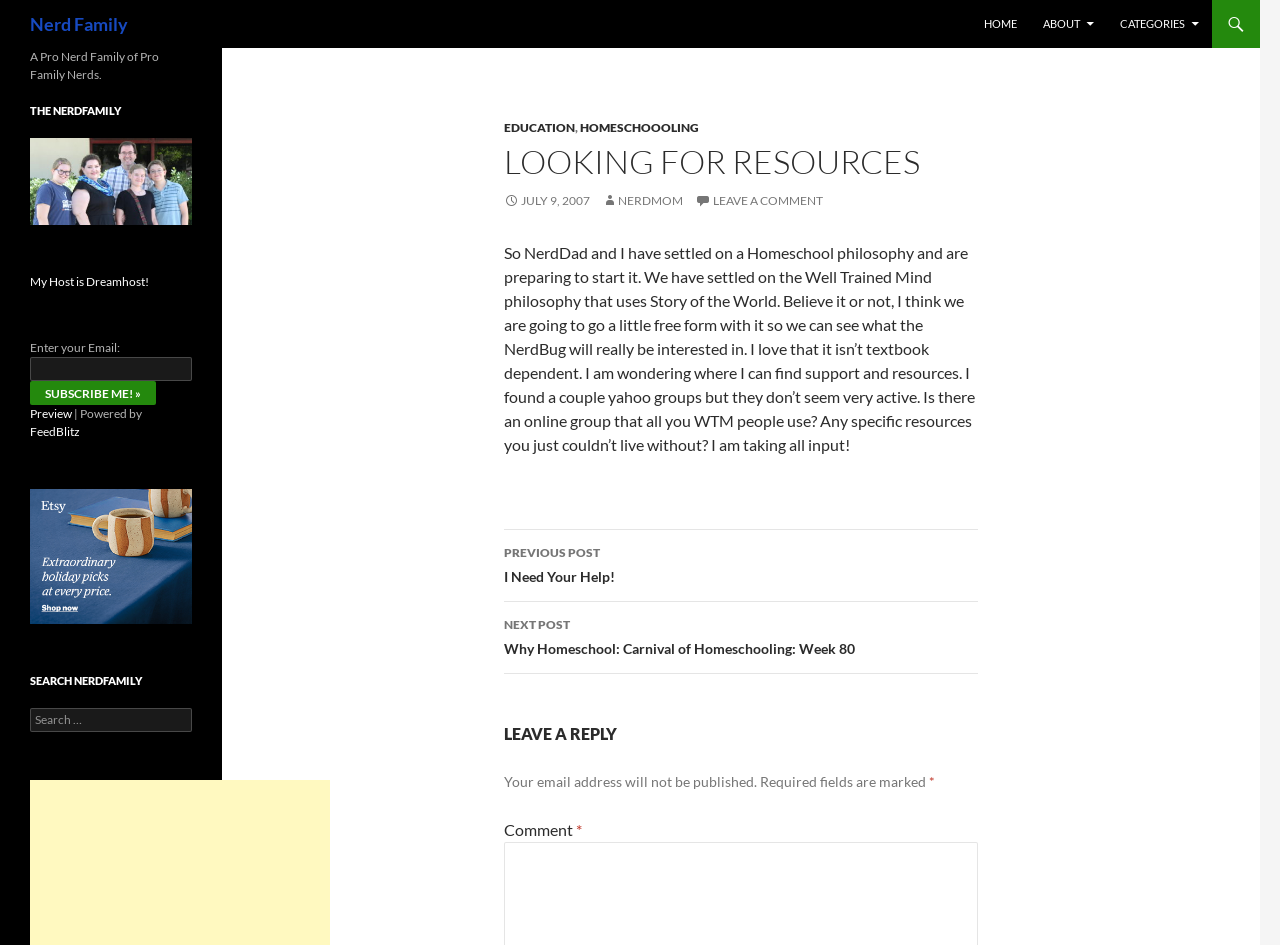What is the purpose of the textbox at the bottom of the webpage?
From the image, respond with a single word or phrase.

Subscribe to the blog